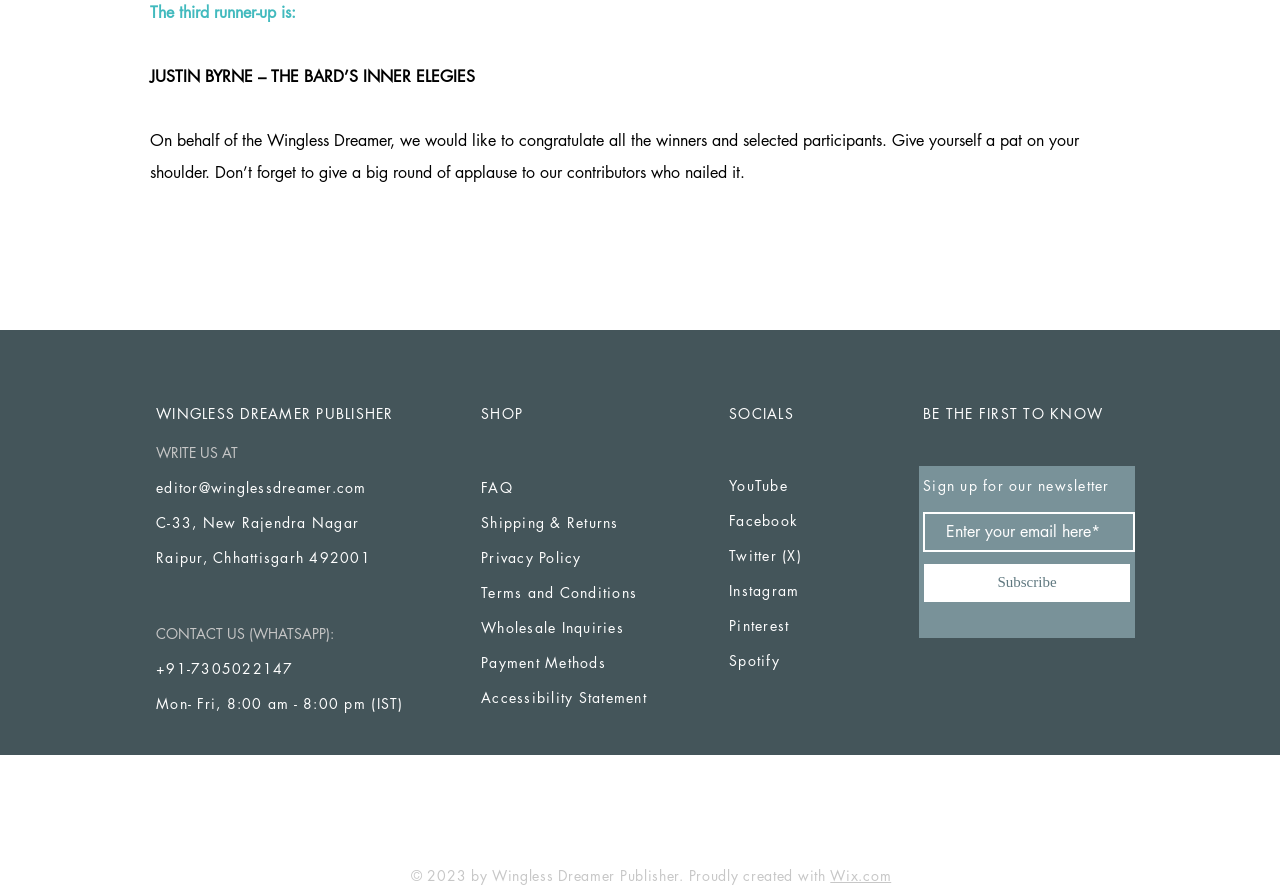What is the name of the platform used to create the website?
Using the details from the image, give an elaborate explanation to answer the question.

The answer can be found in the StaticText element with the text 'Wix.com' which is located at [0.649, 0.978, 0.696, 1.0]. This element is a child of the Root Element and is positioned at the bottom of the webpage.